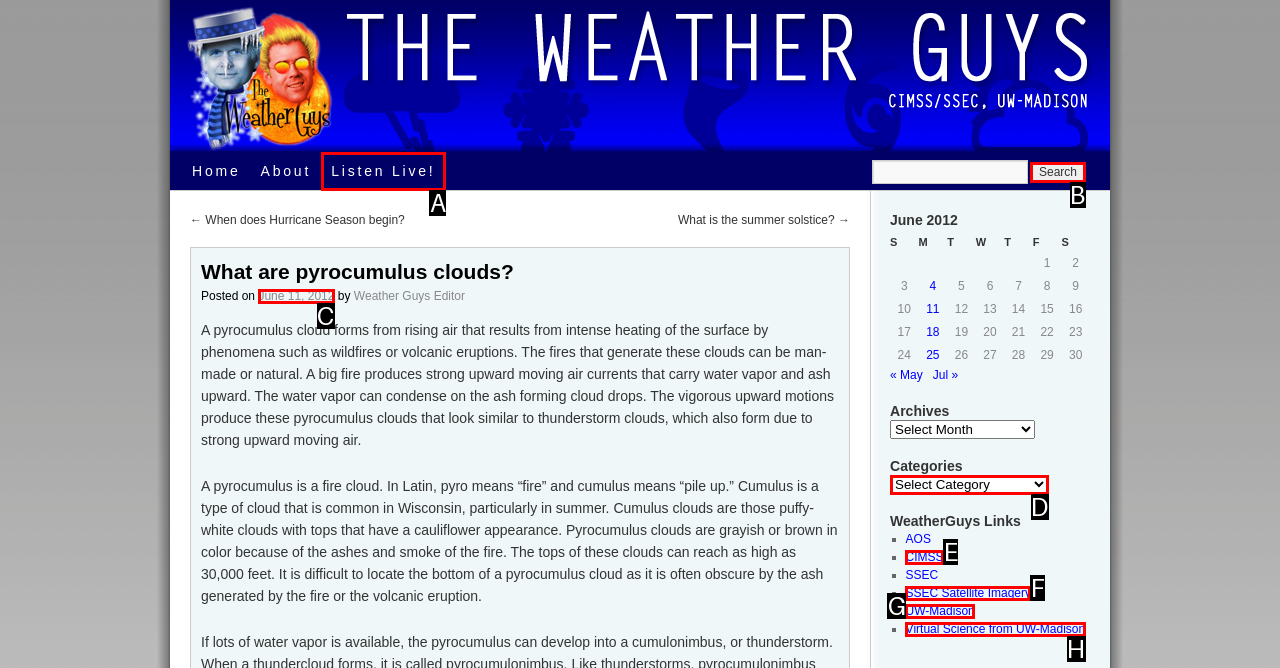Find the HTML element that matches the description: Listen Live!. Answer using the letter of the best match from the available choices.

A